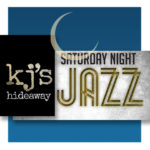What type of music is featured in the event?
From the screenshot, provide a brief answer in one word or phrase.

Jazz